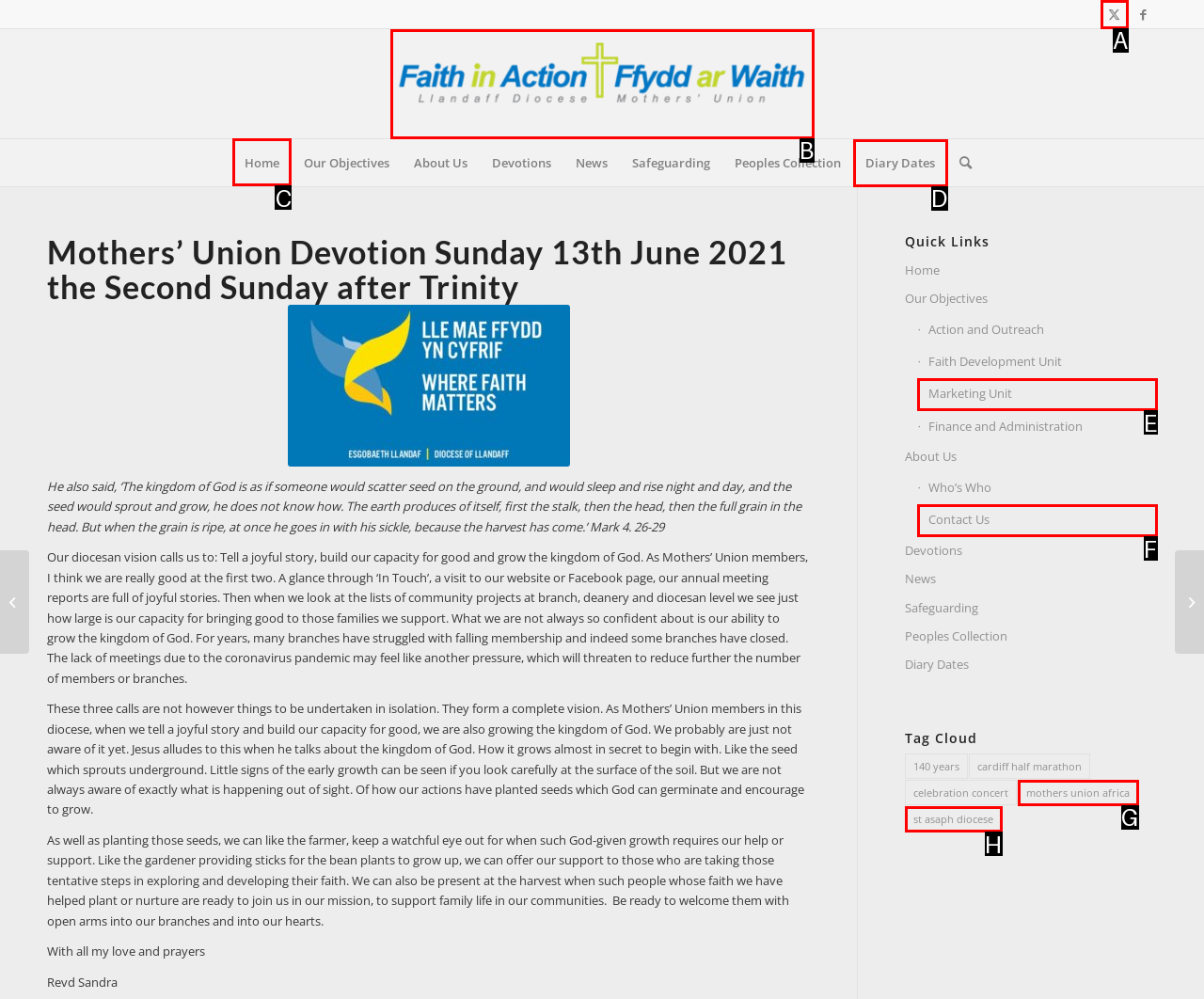For the instruction: Click the 'Home' link in the menu, determine the appropriate UI element to click from the given options. Respond with the letter corresponding to the correct choice.

C